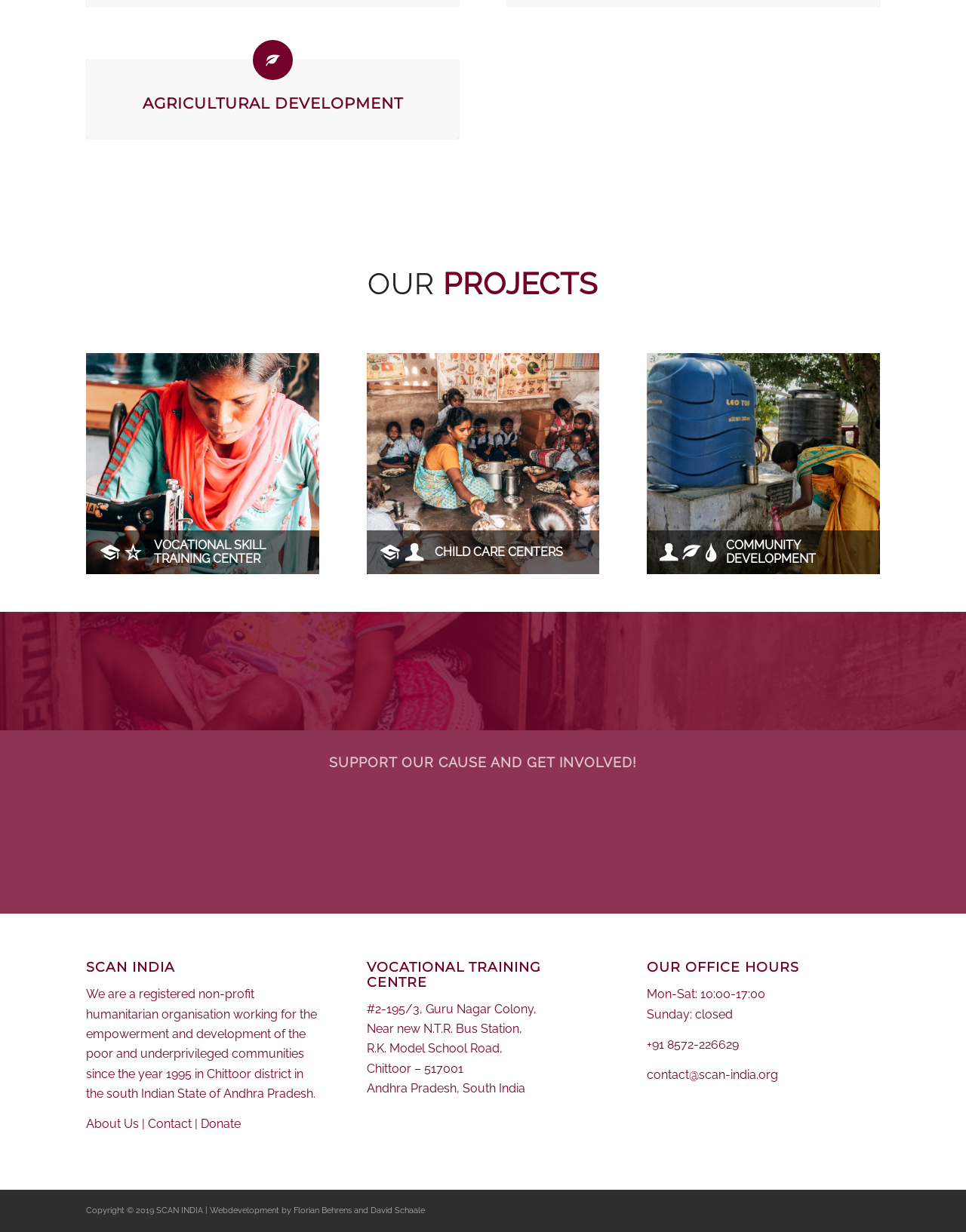For the given element description MORE ABOUT THE TRAININGS, determine the bounding box coordinates of the UI element. The coordinates should follow the format (top-left x, top-left y, bottom-right x, bottom-right y) and be within the range of 0 to 1.

[0.096, 0.47, 0.259, 0.491]